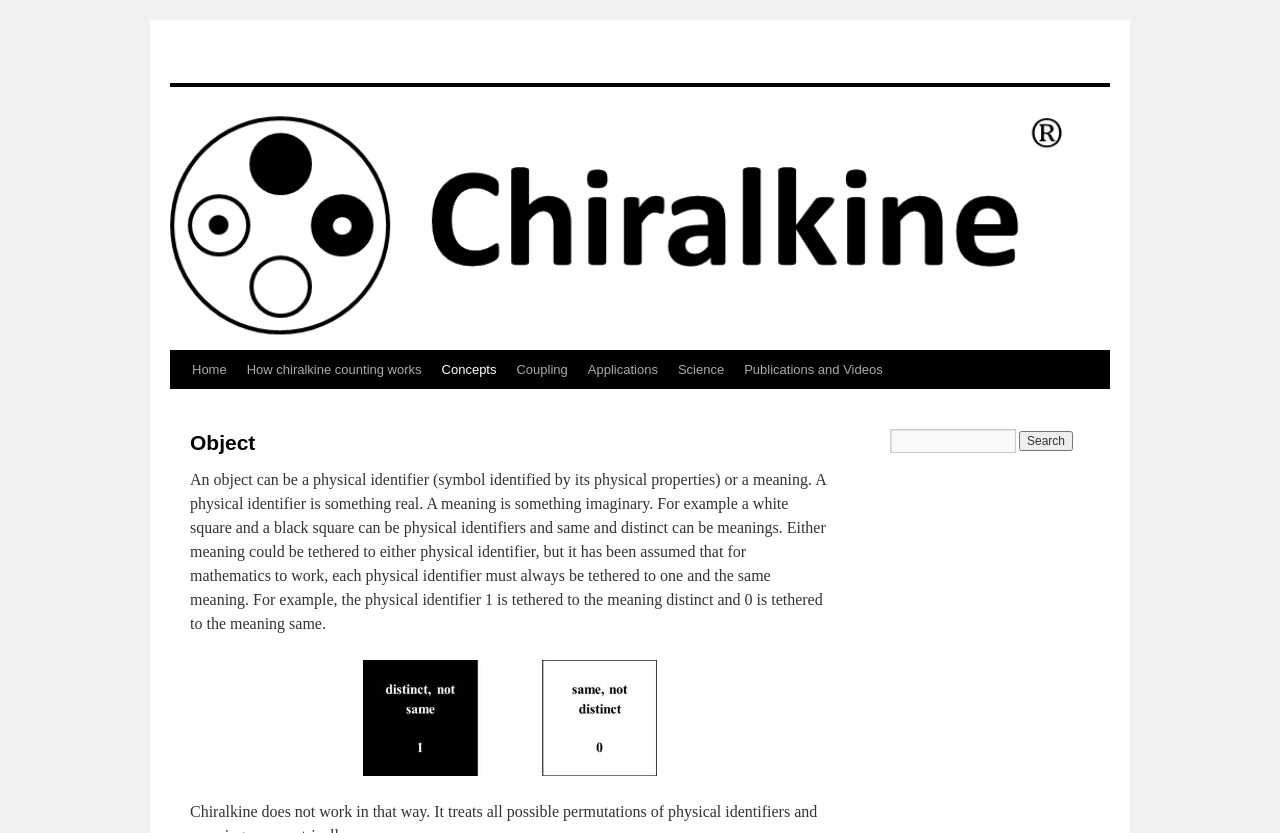Locate the bounding box coordinates of the area where you should click to accomplish the instruction: "Go to Home".

[0.142, 0.421, 0.185, 0.467]